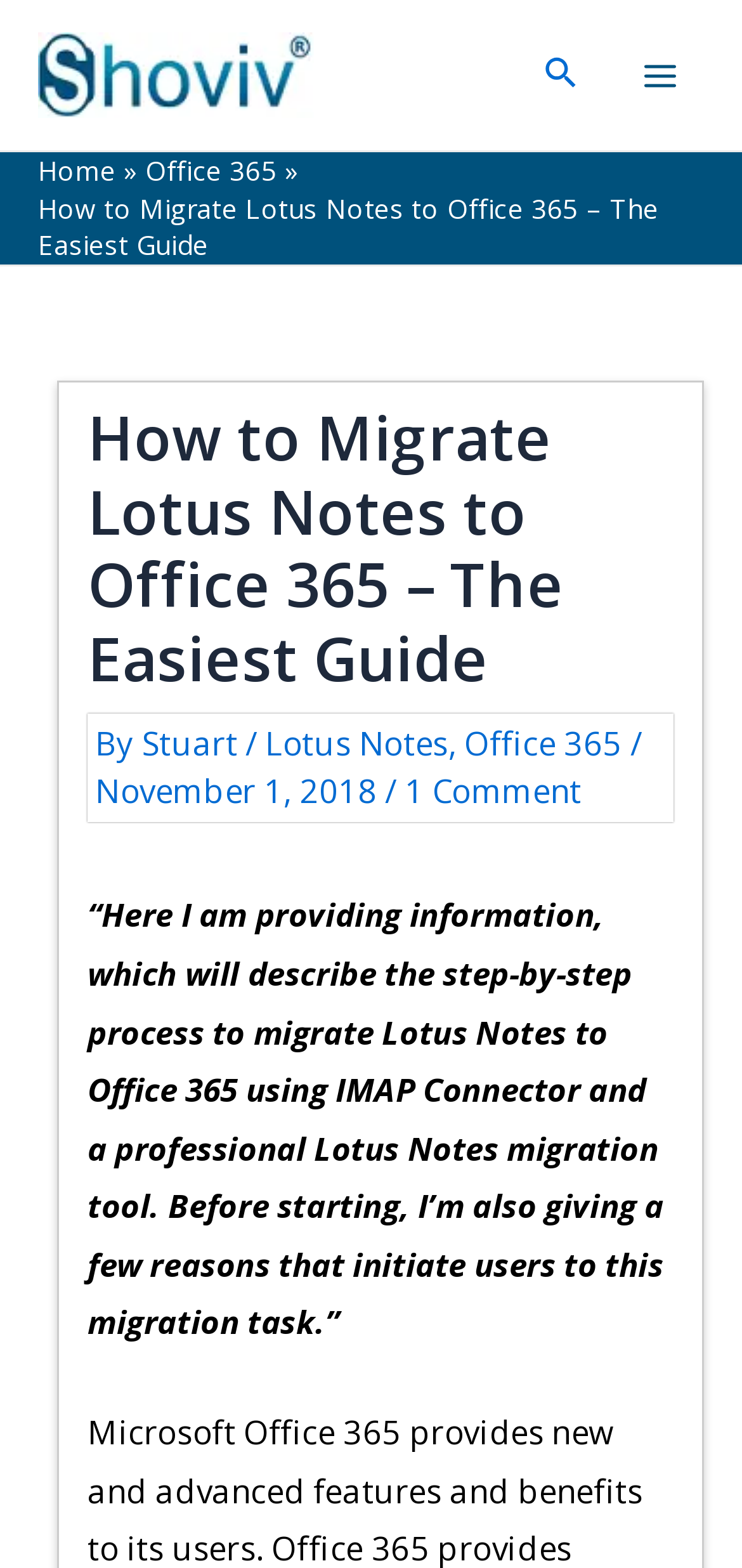Create an elaborate caption for the webpage.

This webpage is a blog post titled "How to Migrate Lotus Notes to Office 365 – The Easiest Guide". At the top left corner, there is a Shoviv blog logo, which is an image linked to the blog's homepage. Next to it, on the top right corner, there is a search icon link. Below the logo, there is a main menu button that can be expanded to reveal more options.

Below the top navigation bar, there is a breadcrumb navigation section that shows the current page's location in the website's hierarchy. It consists of three links: "Home", "Office 365", and the current page's title.

The main content of the page starts with a heading that repeats the title of the blog post. Below the heading, there is a byline that indicates the author's name, Stuart, and the categories of the post, which are "Lotus Notes" and "Office 365". The date of the post, November 1, 2018, is also displayed. There is a link to view comments, which indicates that there is one comment on the post.

The main article starts with a paragraph that introduces the topic of migrating Lotus Notes to Office 365 and provides a brief overview of the content of the post.